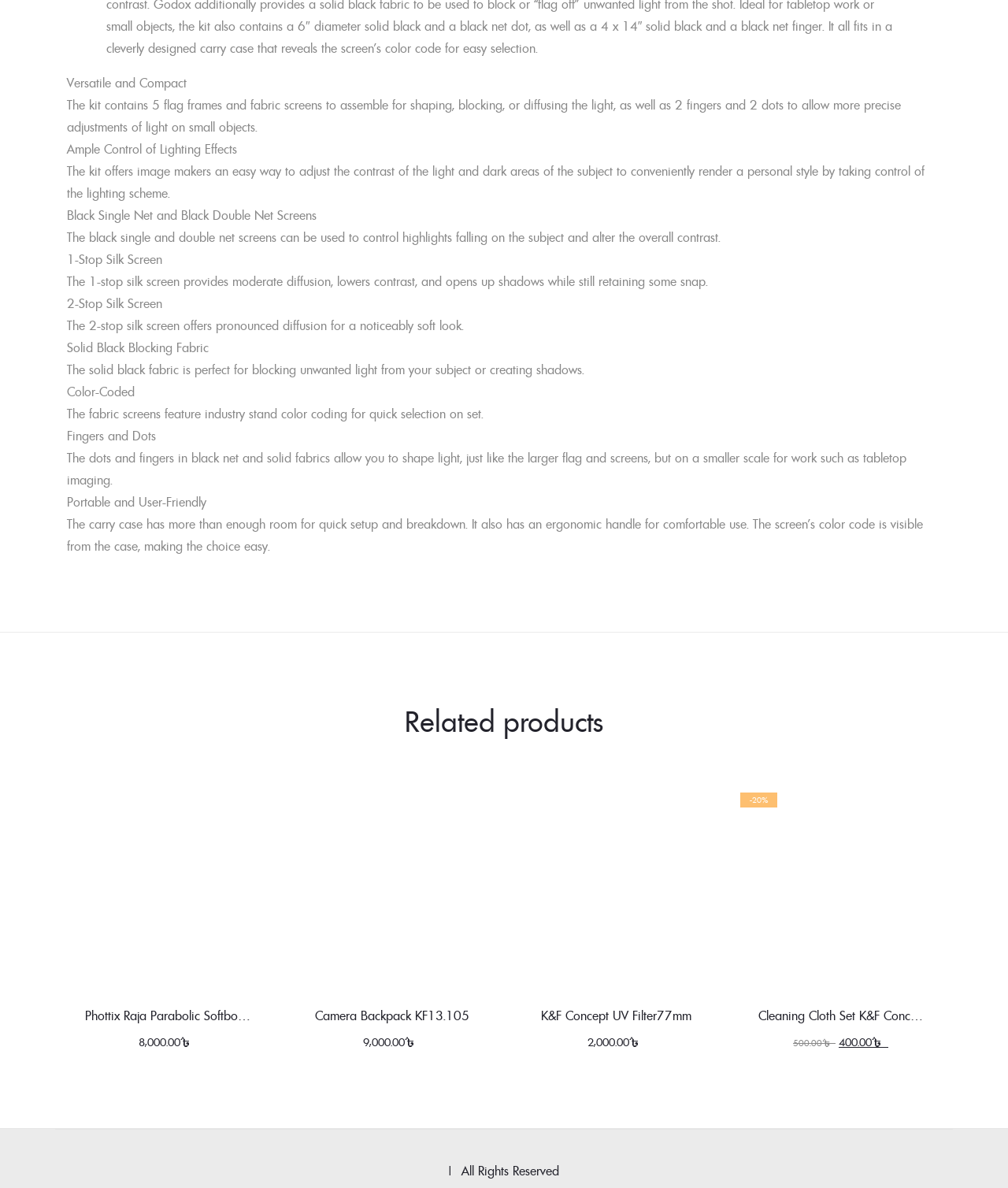Identify the bounding box coordinates for the region to click in order to carry out this instruction: "View related product Camera Backpack KF13.105". Provide the coordinates using four float numbers between 0 and 1, formatted as [left, top, right, bottom].

[0.277, 0.661, 0.5, 0.887]